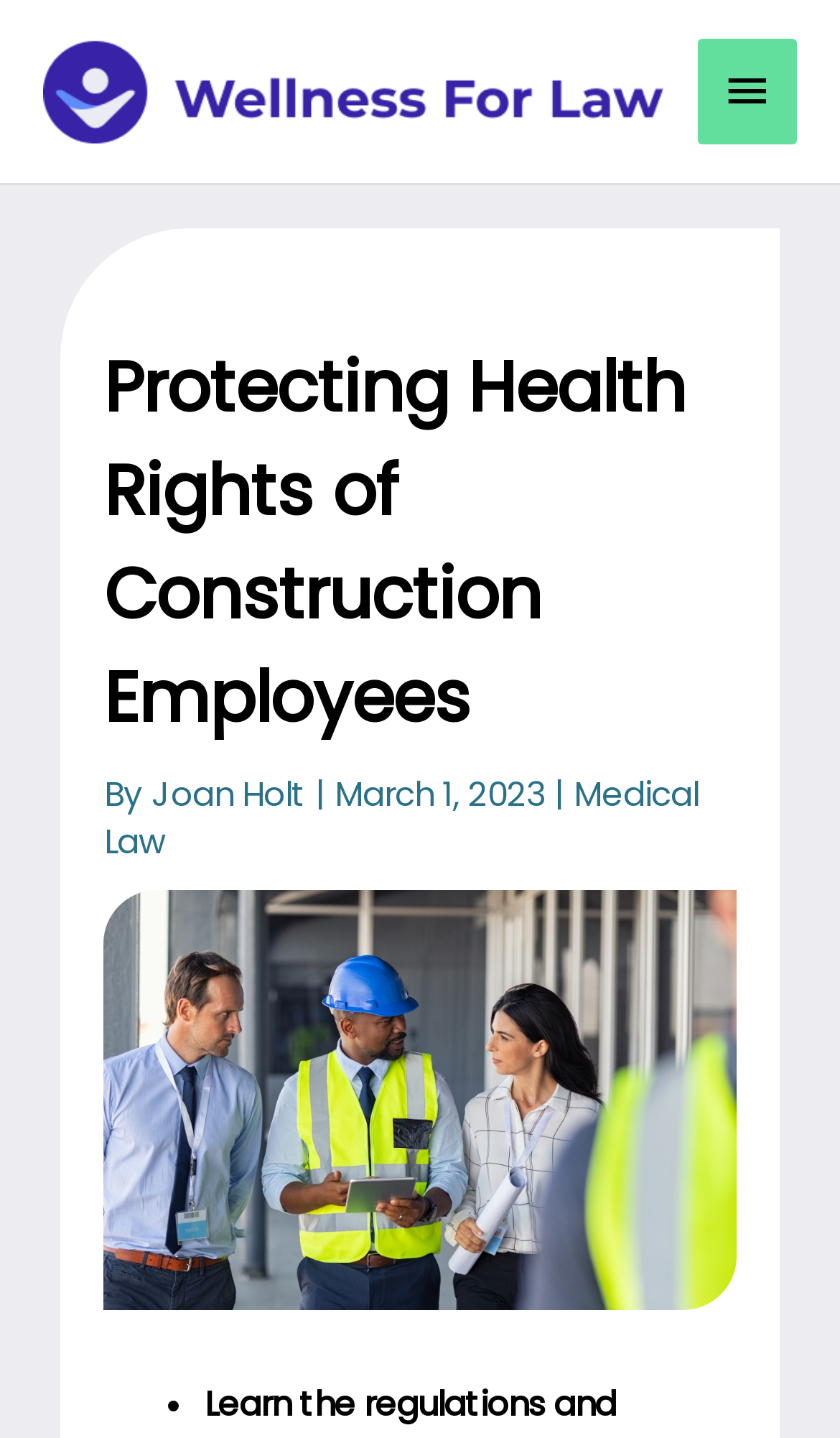What is the category of the article?
Please provide a single word or phrase as your answer based on the image.

Medical Law